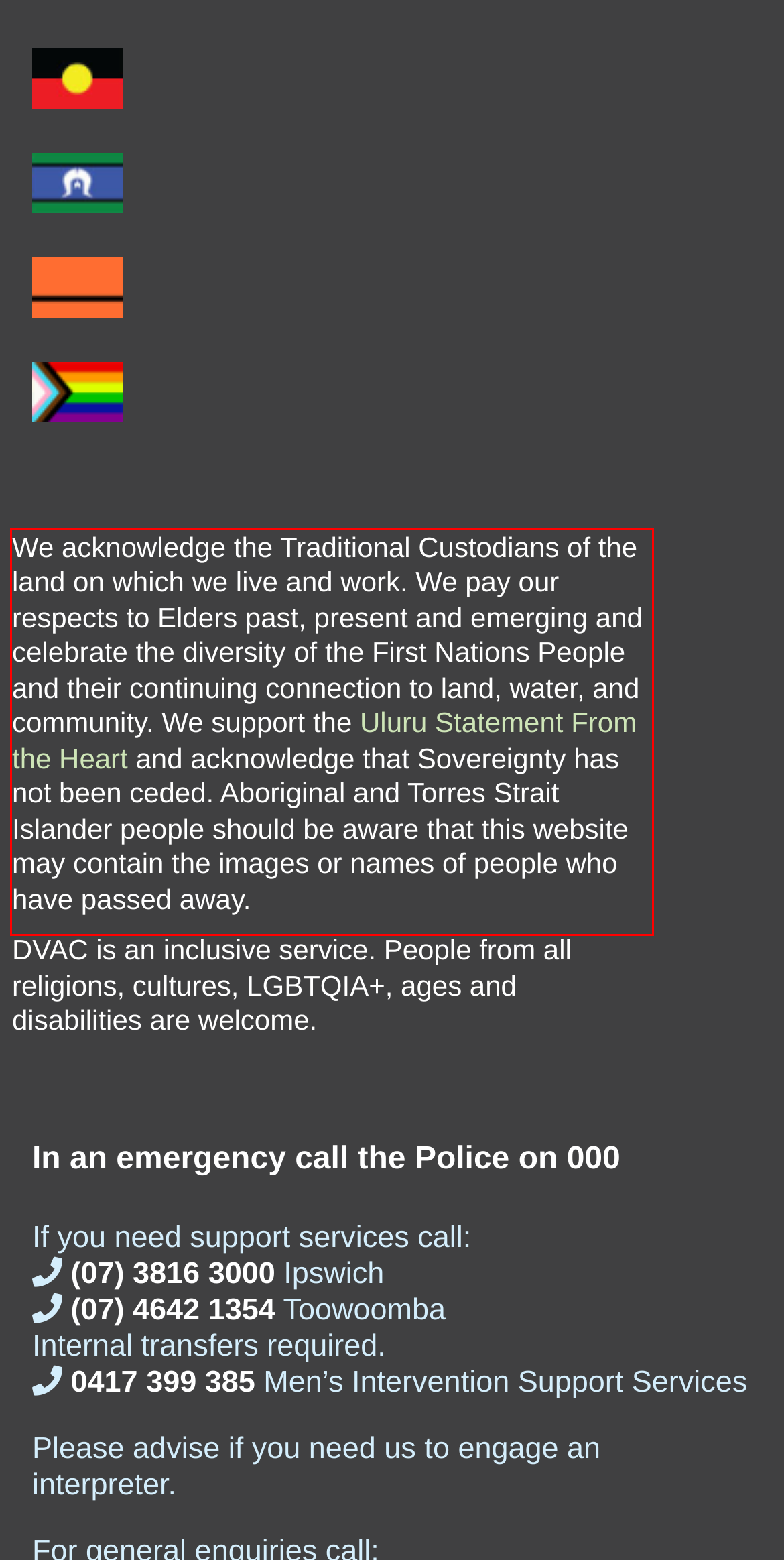You are provided with a screenshot of a webpage that includes a UI element enclosed in a red rectangle. Extract the text content inside this red rectangle.

We acknowledge the Traditional Custodians of the land on which we live and work. We pay our respects to Elders past, present and emerging and celebrate the diversity of the First Nations People and their continuing connection to land, water, and community. We support the Uluru Statement From the Heart and acknowledge that Sovereignty has not been ceded. Aboriginal and Torres Strait Islander people should be aware that this website may contain the images or names of people who have passed away.